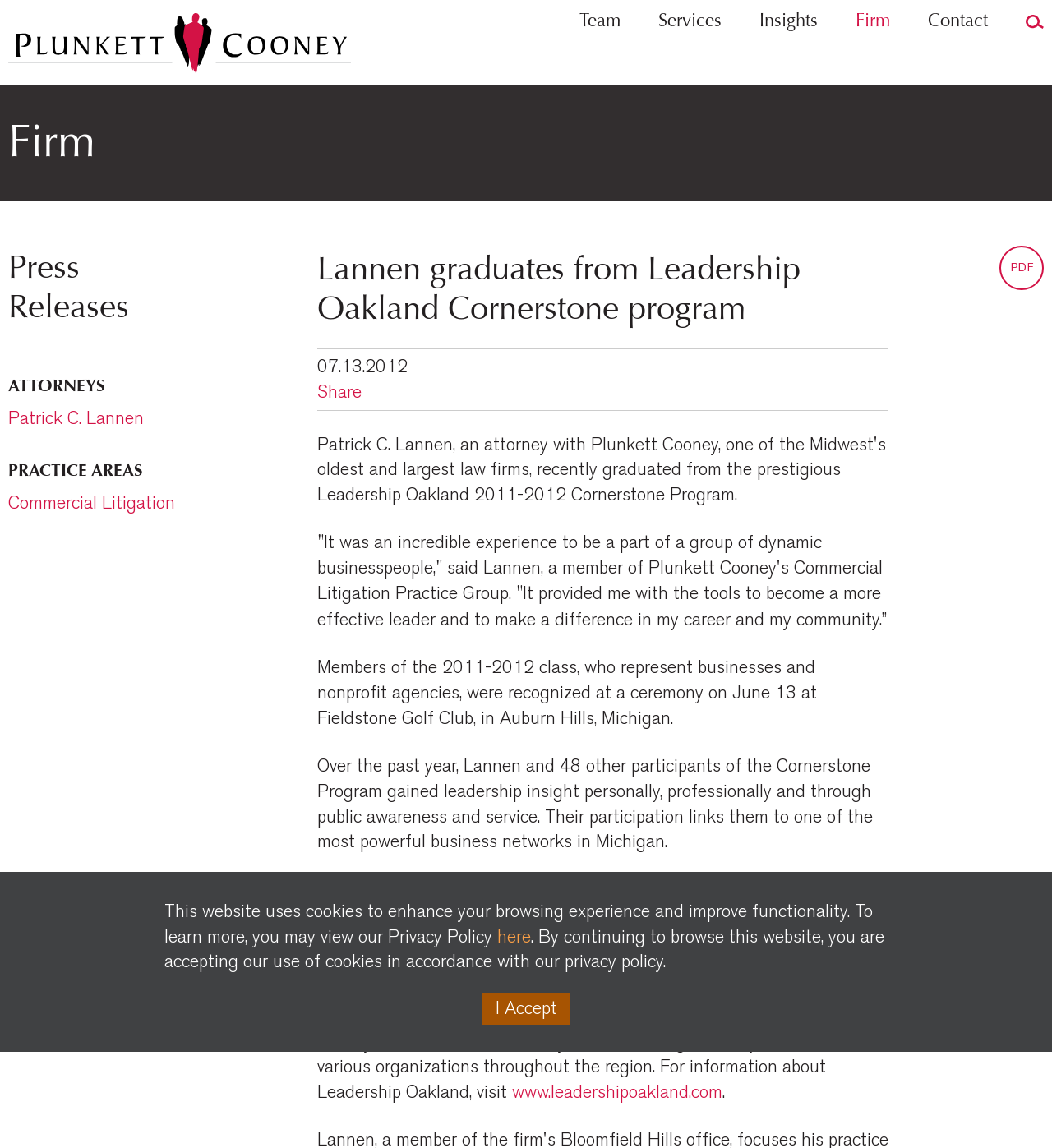What is the website of Leadership Oakland?
Answer the question with a thorough and detailed explanation.

I found the answer by looking at the link element with the text 'www.leadershipoakland.com' under the text that describes Leadership Oakland.